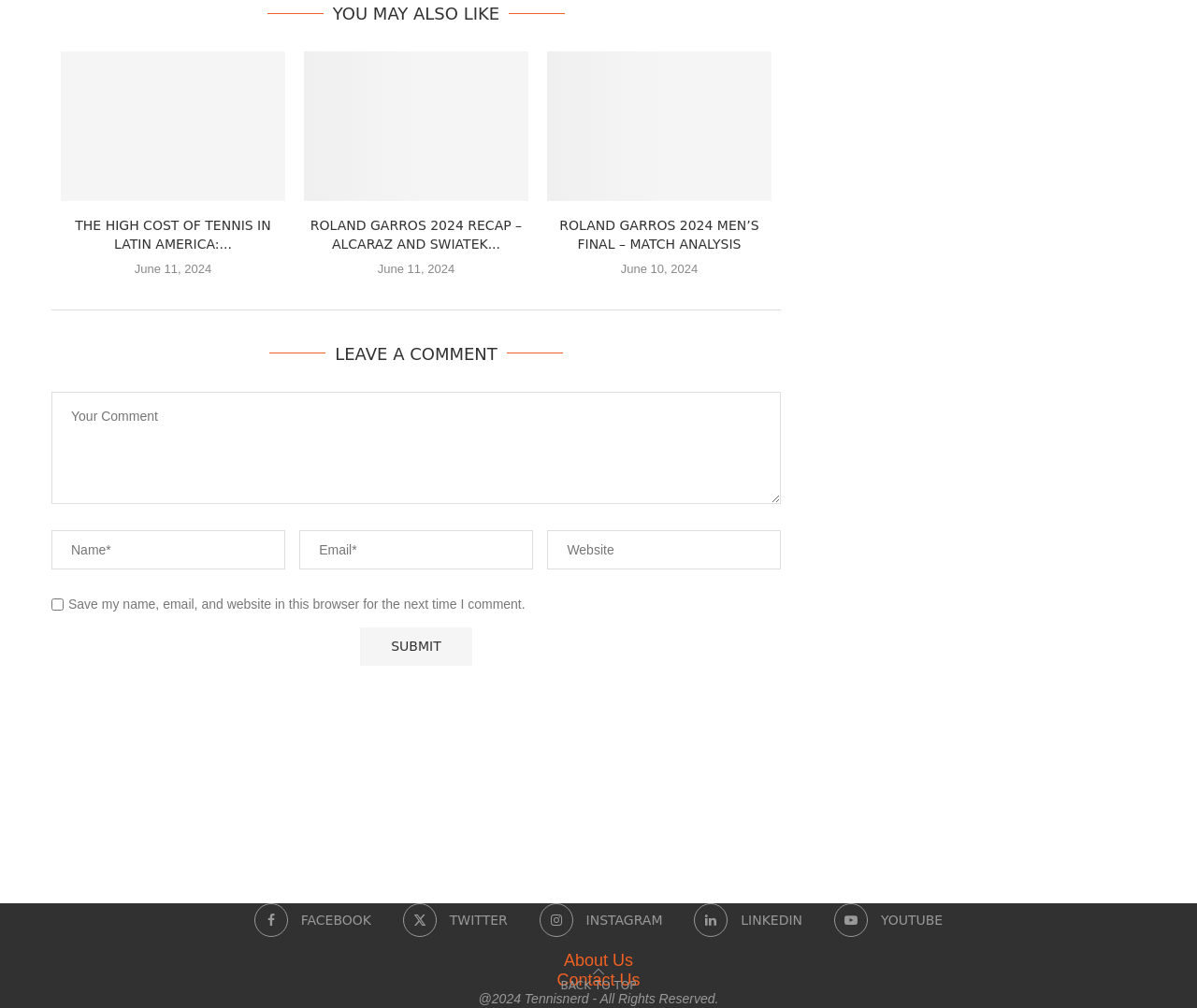What is the copyright information?
Please look at the screenshot and answer in one word or a short phrase.

@2024 Tennisnerd - All Rights Reserved